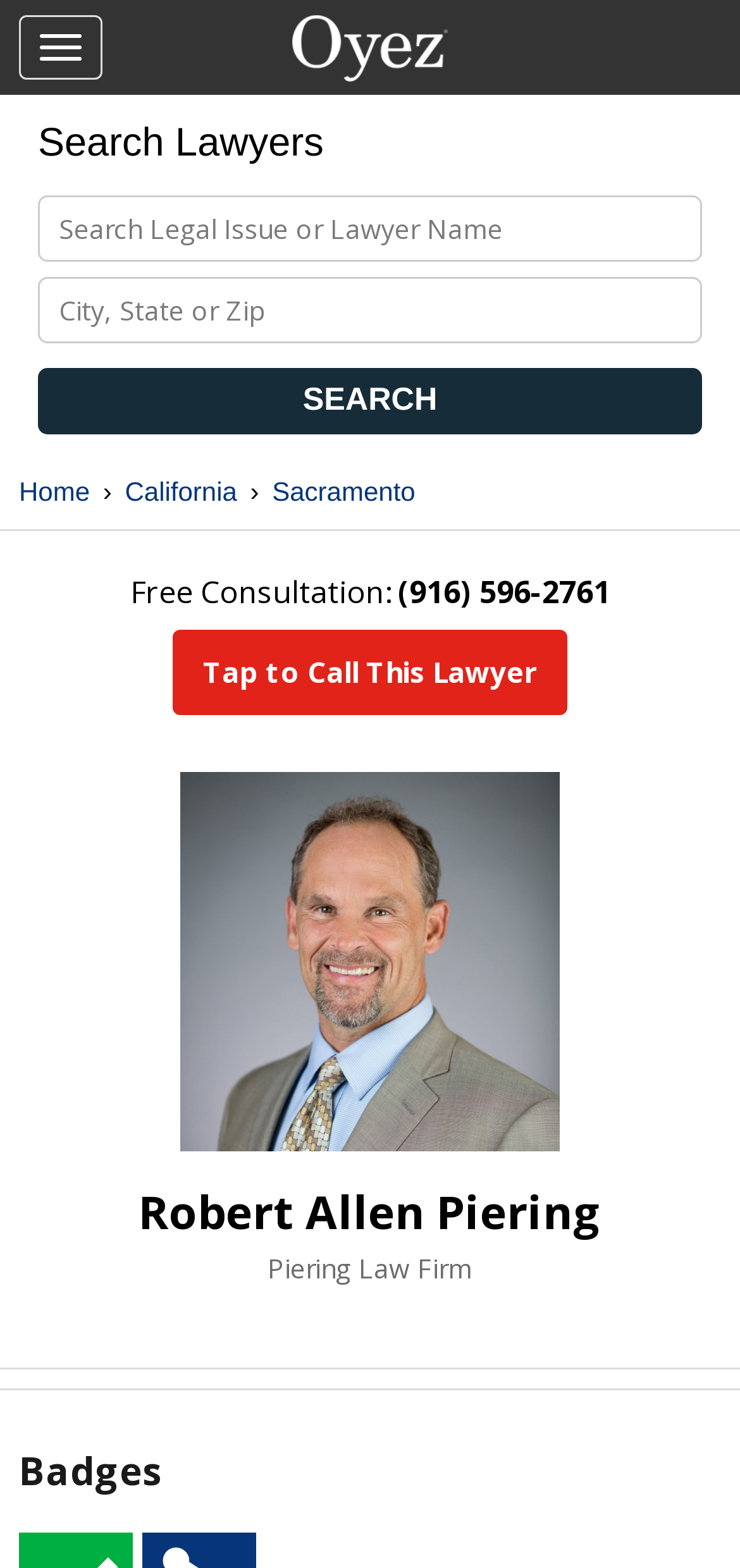Give a one-word or one-phrase response to the question:
What is the city where the lawyer is located?

Sacramento